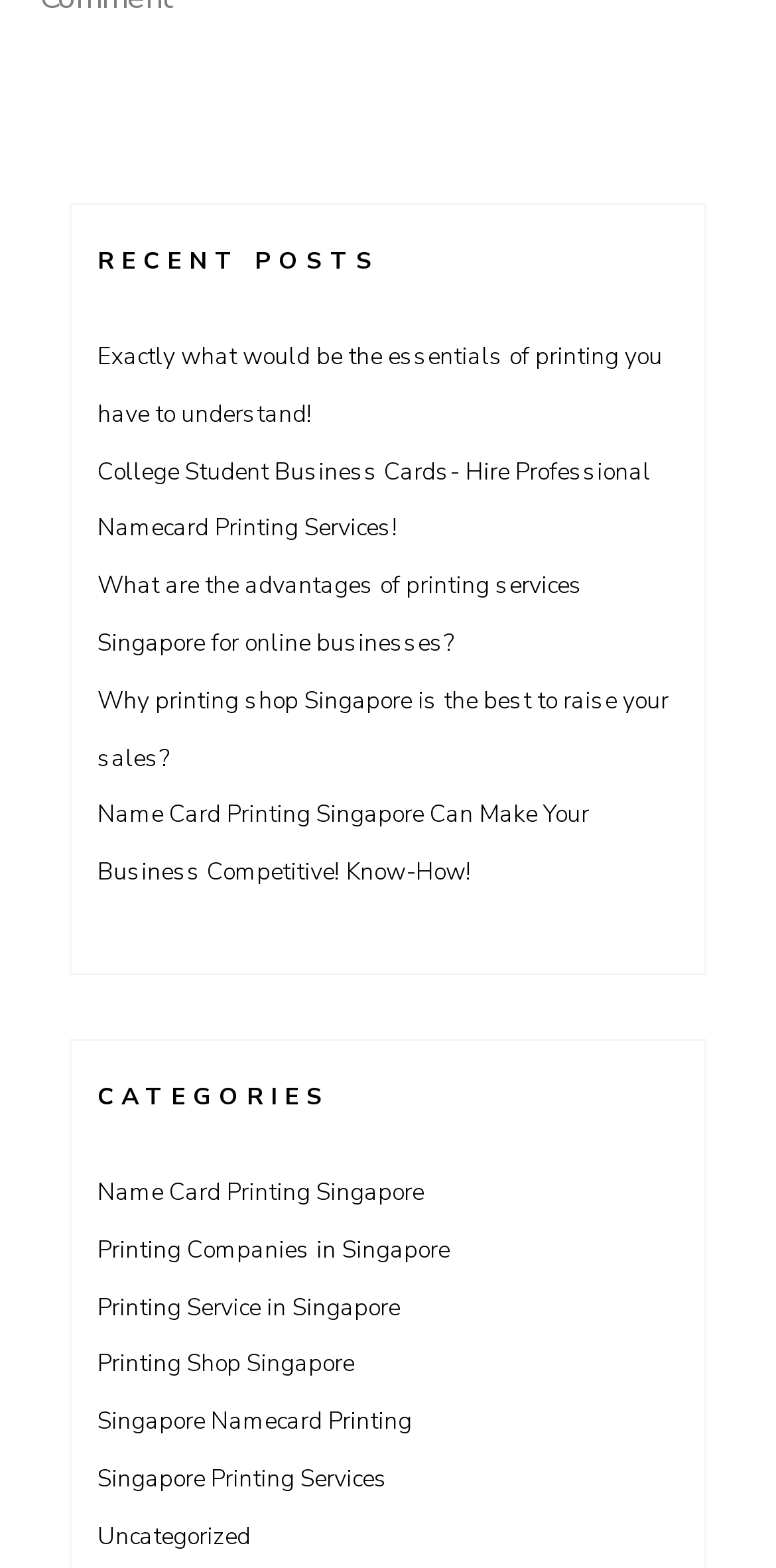Provide the bounding box coordinates for the UI element that is described as: "parent_node: Tickets title="Portland Timbers"".

None